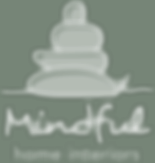Reply to the question with a single word or phrase:
What is the color of the background?

Muted green